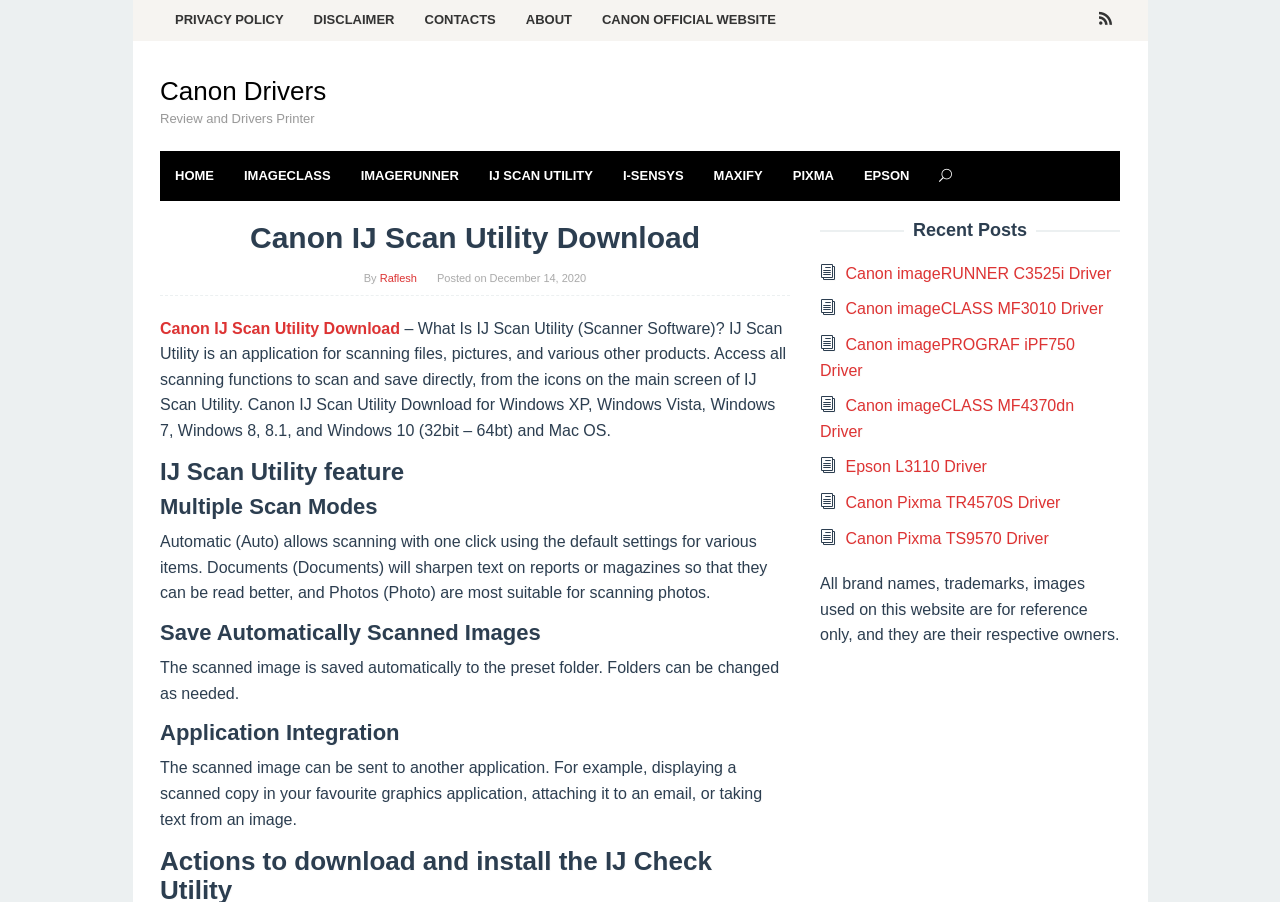Find the bounding box coordinates for the area that must be clicked to perform this action: "Download the Canon imageRUNNER C3525i Driver".

[0.661, 0.294, 0.868, 0.312]